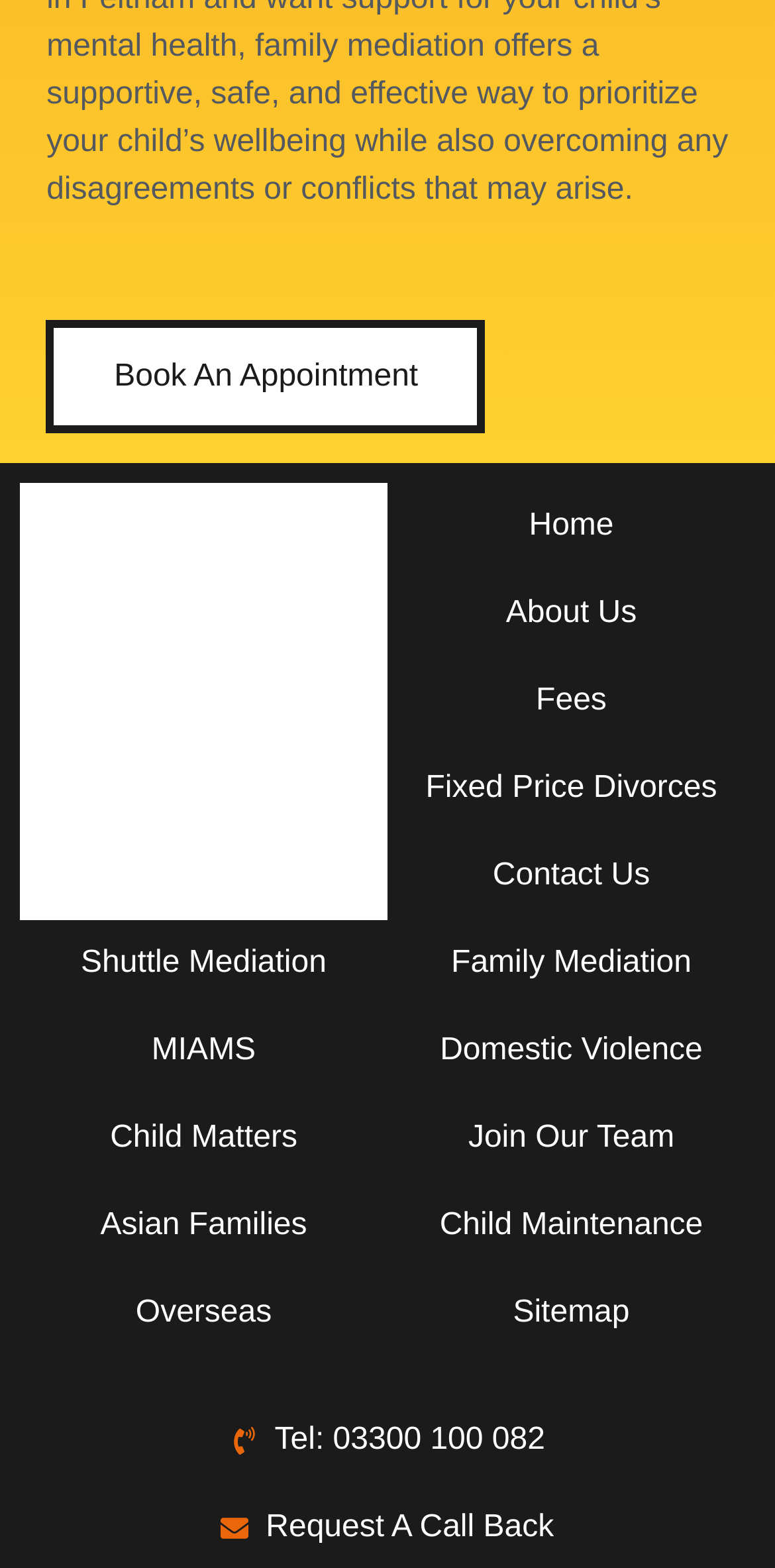Determine the bounding box coordinates of the element that should be clicked to execute the following command: "Learn about family mediation".

[0.582, 0.599, 0.892, 0.63]